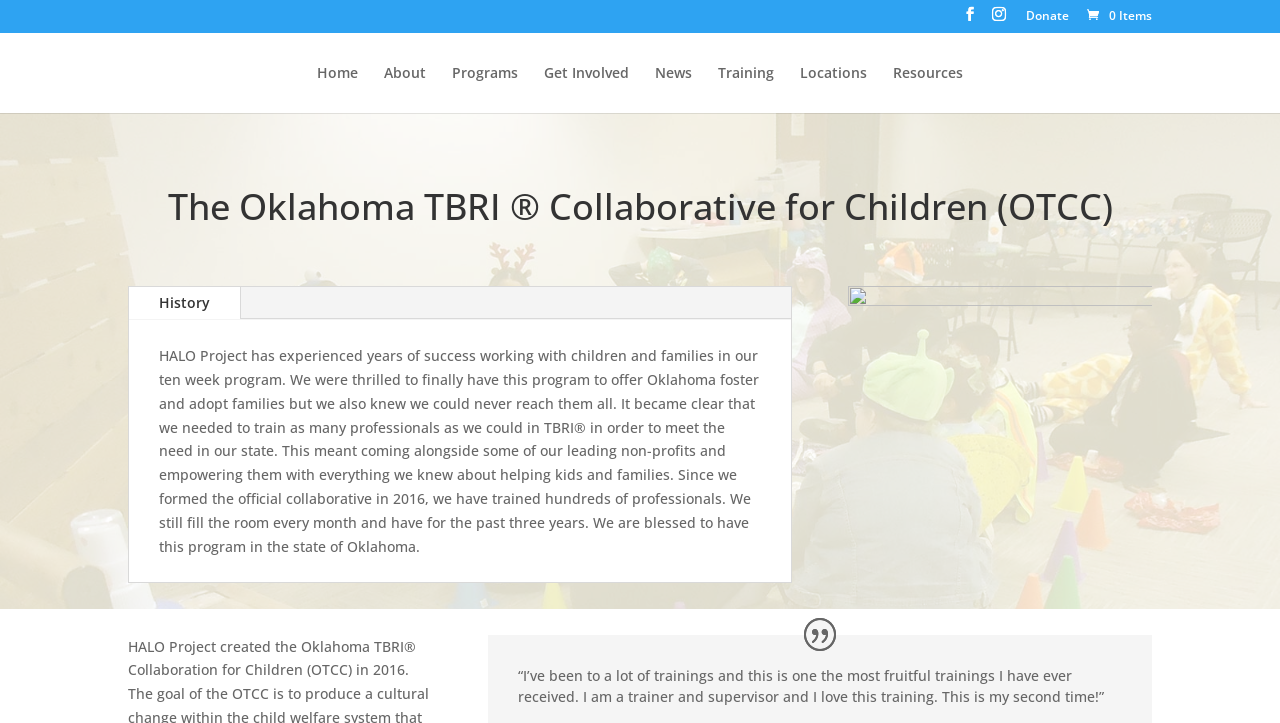Please study the image and answer the question comprehensively:
What is the tone of the testimonial quote?

The tone of the testimonial quote can be inferred from the language used, which is enthusiastic and appreciative. The quote states 'this is one the most fruitful trainings I have ever received', indicating a positive tone.